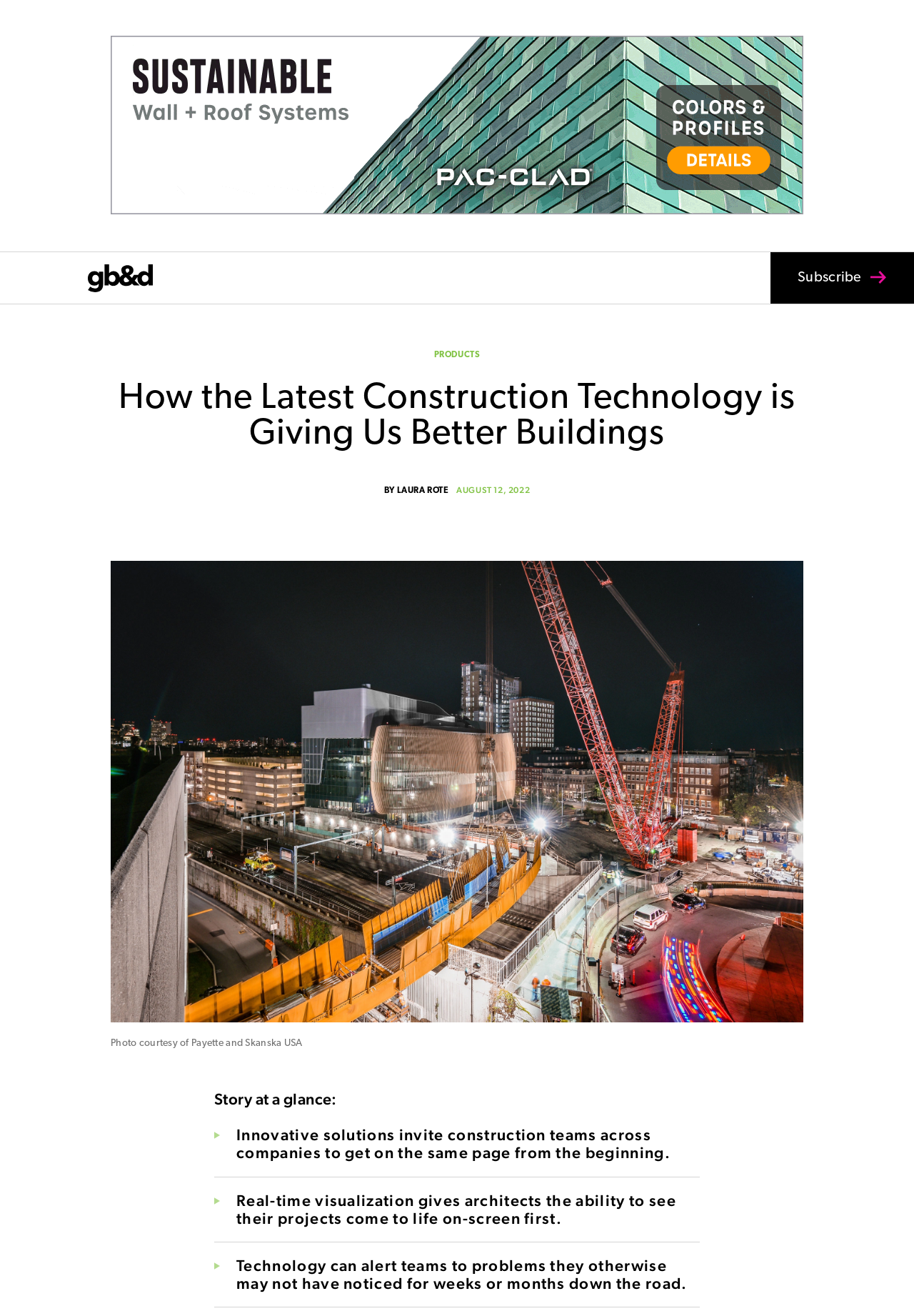Provide an in-depth caption for the webpage.

The webpage is about the impact of construction technology on the building industry, with a focus on transparency and community benefits. At the top, there is a large image spanning almost the entire width of the page, accompanied by a link and a smaller image of the "gb&d magazine" logo on the left. On the right, there is a subscription link and a search bar with a searchbox labeled "Search for:".

Below the image, there is a heading that repeats the title "How the Latest Construction Technology is Giving Us Better Buildings". The author's name, "LAURA ROTE", and the publication date, "AUGUST 12, 2022", are displayed on the same line.

The main content of the page is an article with a large image that takes up most of the page's width. The image is accompanied by a caption, "Photo courtesy of Payette and Skanska USA", at the bottom. Above the image, there is a heading "Story at a glance:" followed by three paragraphs of text that summarize the article's key points. These points include the benefits of innovative solutions, real-time visualization, and early problem detection in construction projects.

There are also several links and a search bar on the page, including a link to "PRODUCTS" and a few other links at the top. Overall, the page has a clean layout with a focus on the article's content and images.